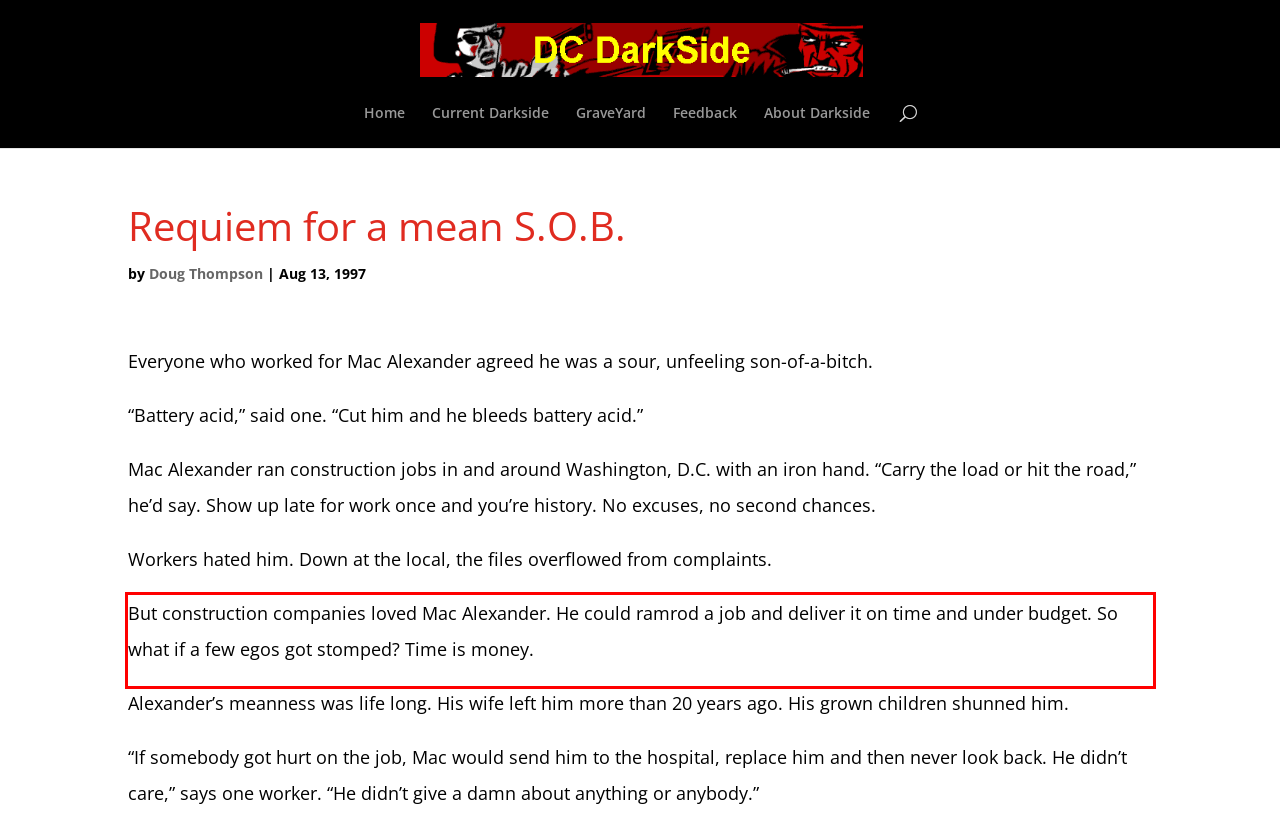You are provided with a webpage screenshot that includes a red rectangle bounding box. Extract the text content from within the bounding box using OCR.

But construction companies loved Mac Alexander. He could ramrod a job and deliver it on time and under budget. So what if a few egos got stomped? Time is money.